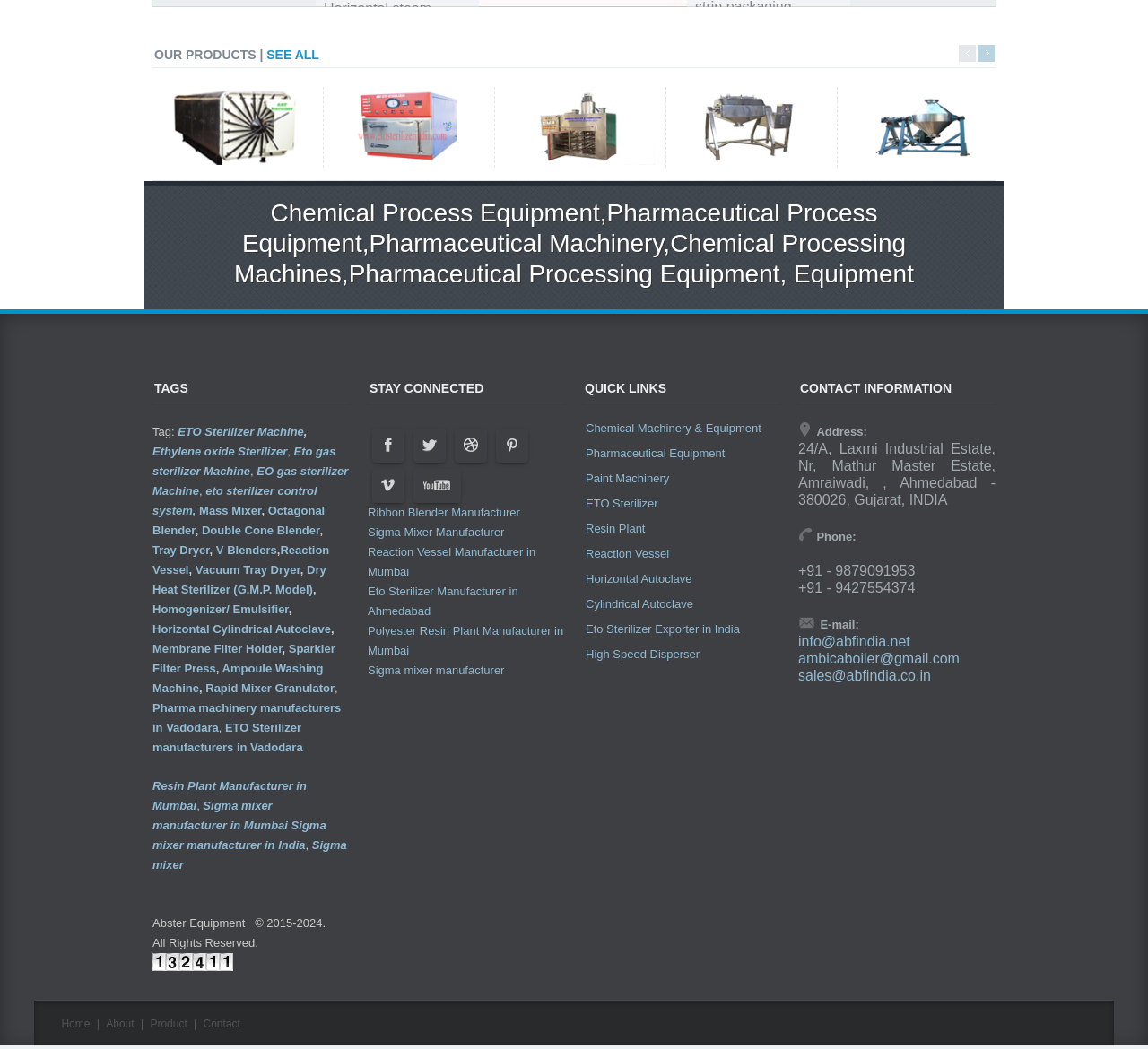What is the main category of products offered by this company?
Use the screenshot to answer the question with a single word or phrase.

Chemical Process Equipment